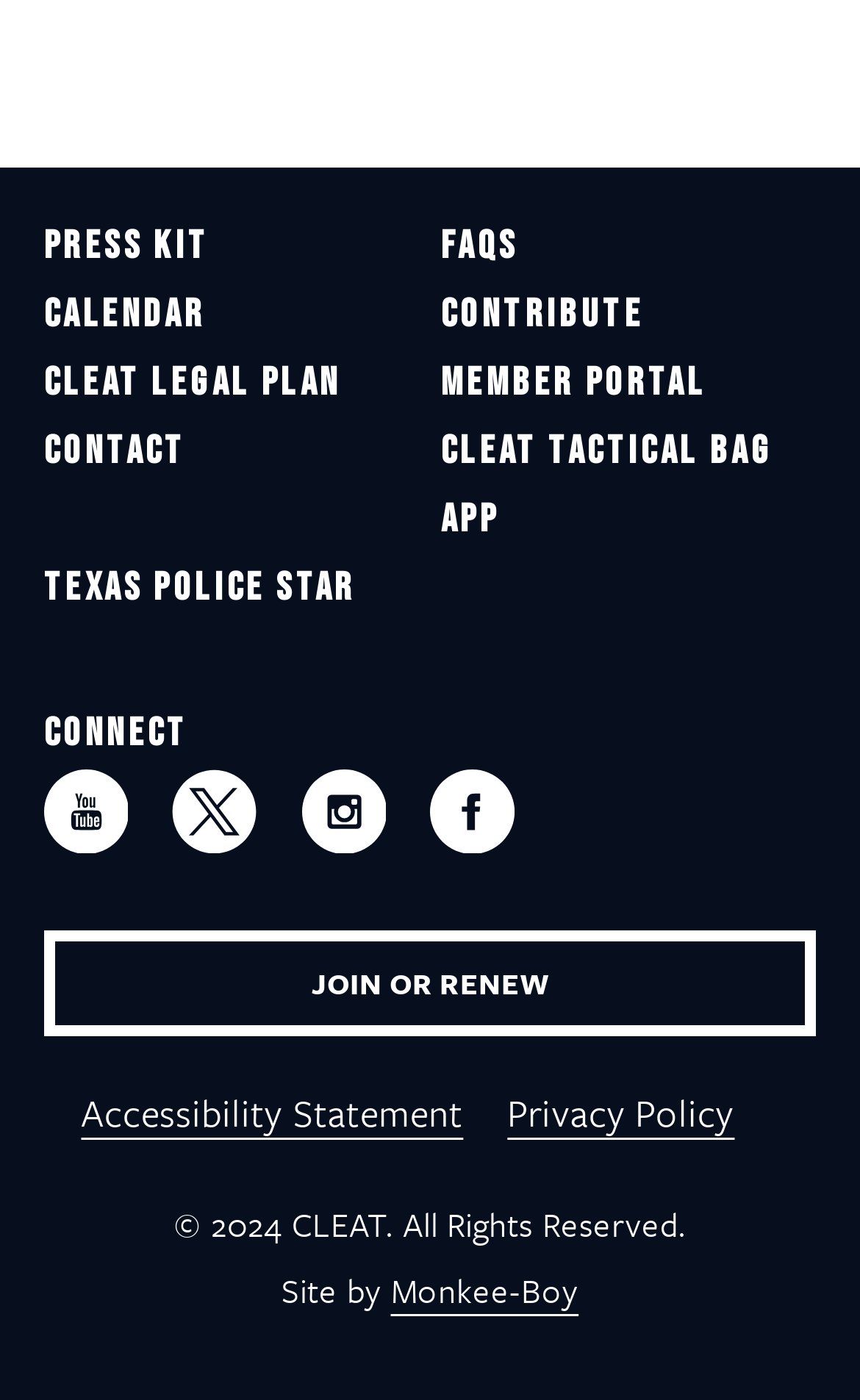How many links are there in the top section?
We need a detailed and exhaustive answer to the question. Please elaborate.

I counted the number of links in the top section by looking at the links with y-coordinates between 0.159 and 0.338, which are PRESS KIT, FAQS, CALENDAR, CONTRIBUTE, CLEAT LEGAL PLAN, and MEMBER PORTAL.